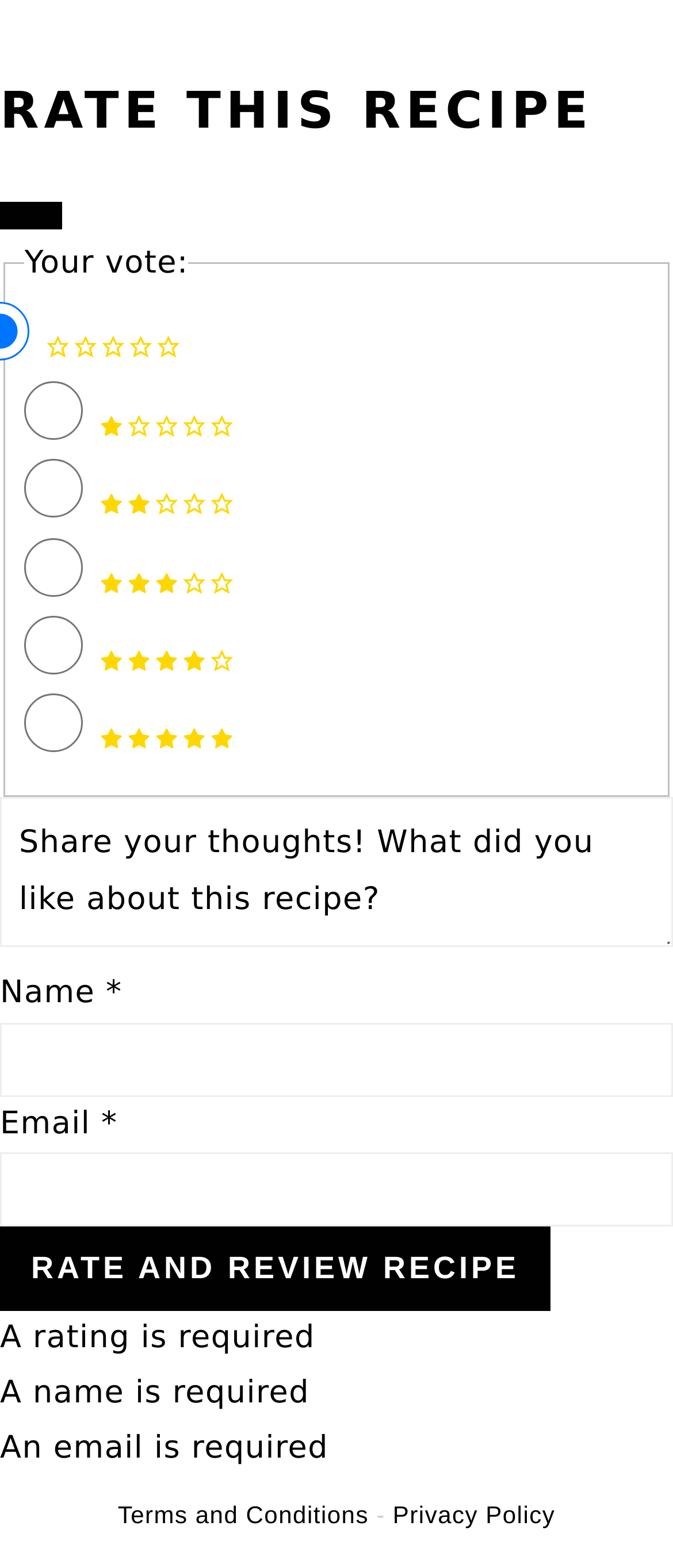Answer the following in one word or a short phrase: 
How many textboxes are available on the webpage?

3